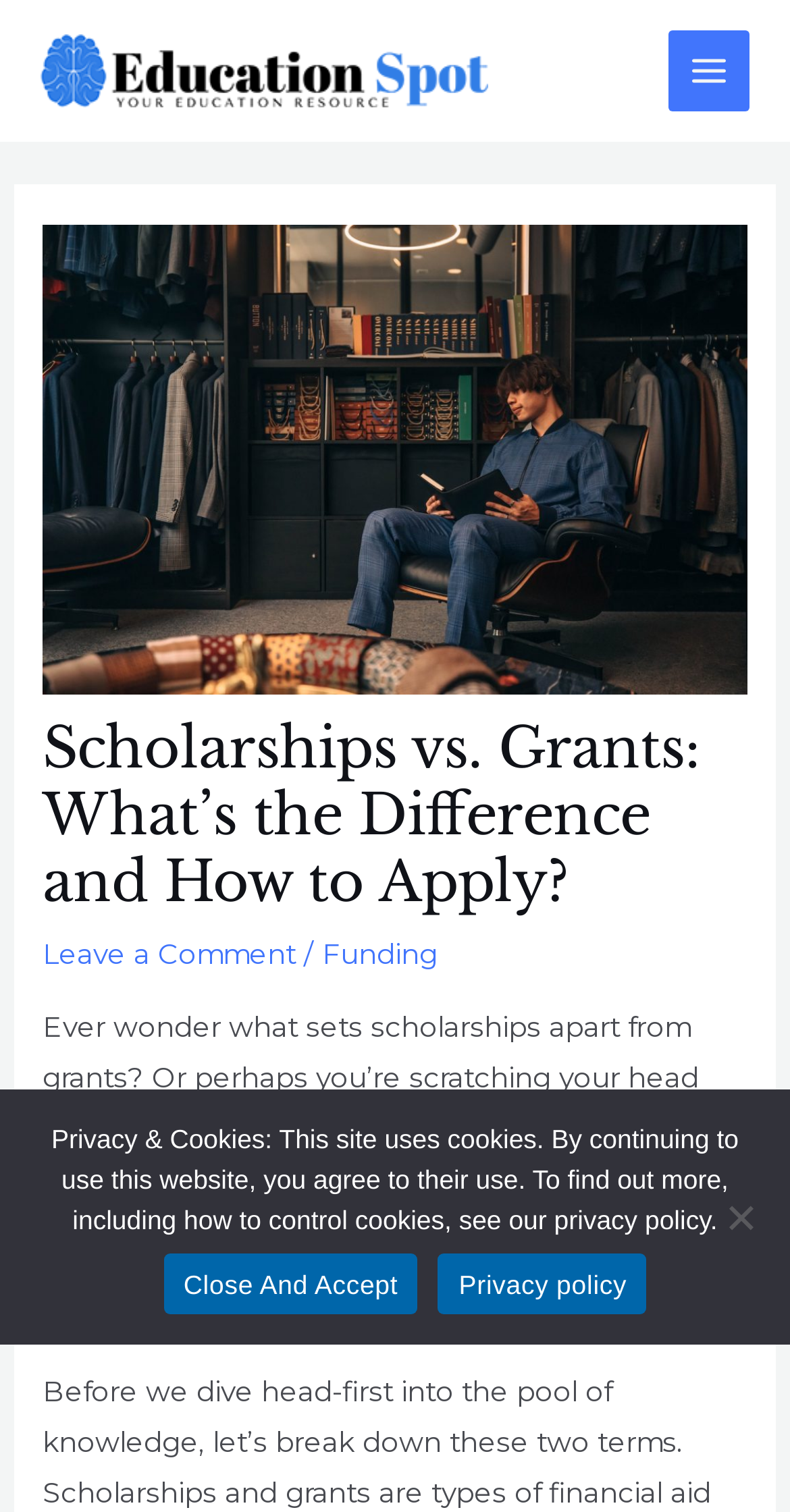Determine the main headline from the webpage and extract its text.

Scholarships vs. Grants: What’s the Difference and How to Apply?